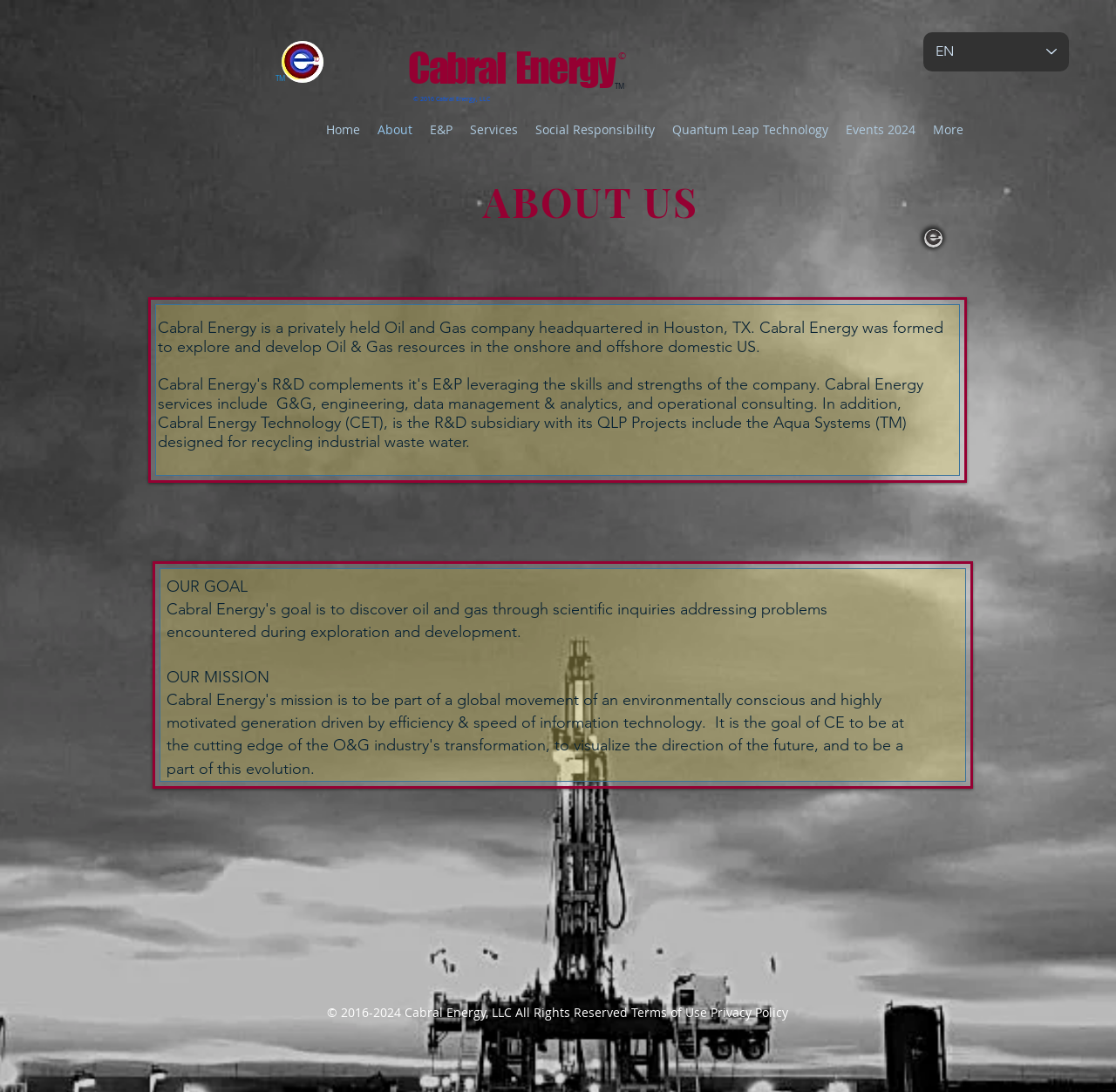Determine the bounding box coordinates of the clickable area required to perform the following instruction: "Select language". The coordinates should be represented as four float numbers between 0 and 1: [left, top, right, bottom].

[0.827, 0.03, 0.958, 0.065]